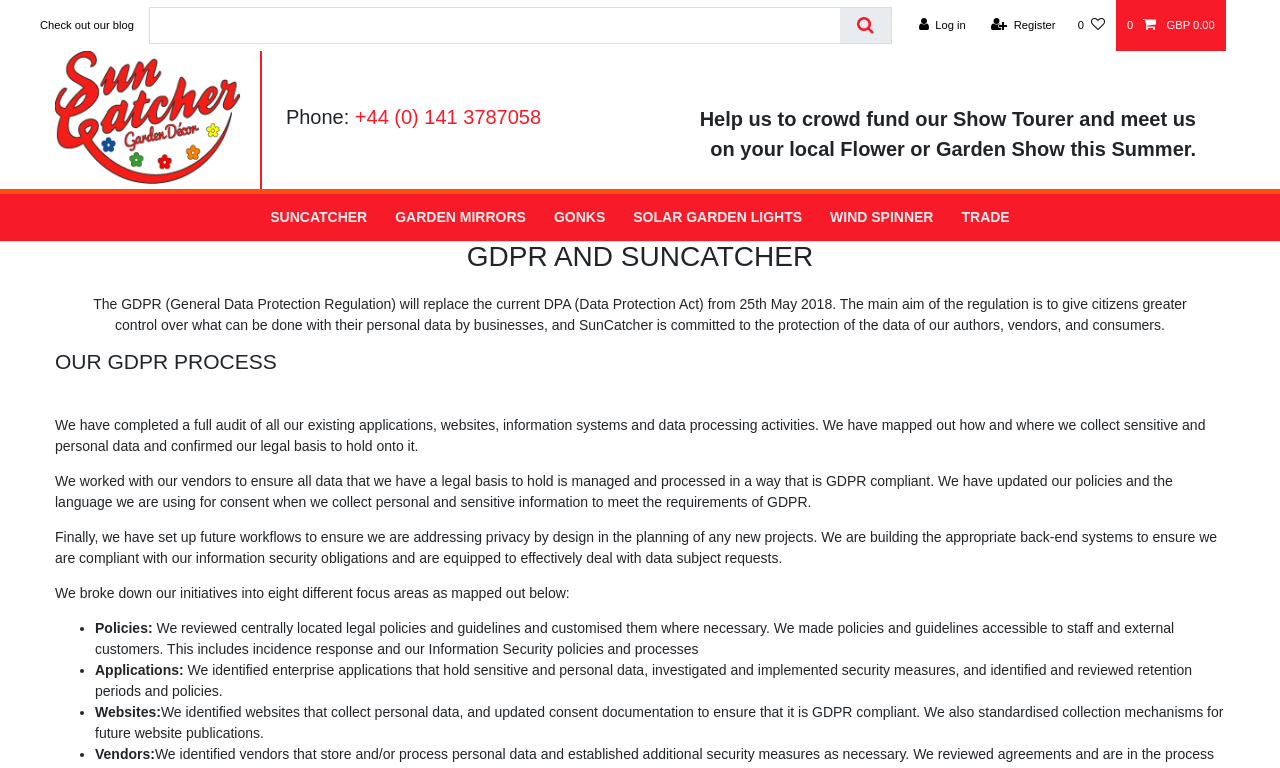Identify the bounding box coordinates of the area that should be clicked in order to complete the given instruction: "Log in to the account". The bounding box coordinates should be four float numbers between 0 and 1, i.e., [left, top, right, bottom].

[0.709, 0.0, 0.763, 0.066]